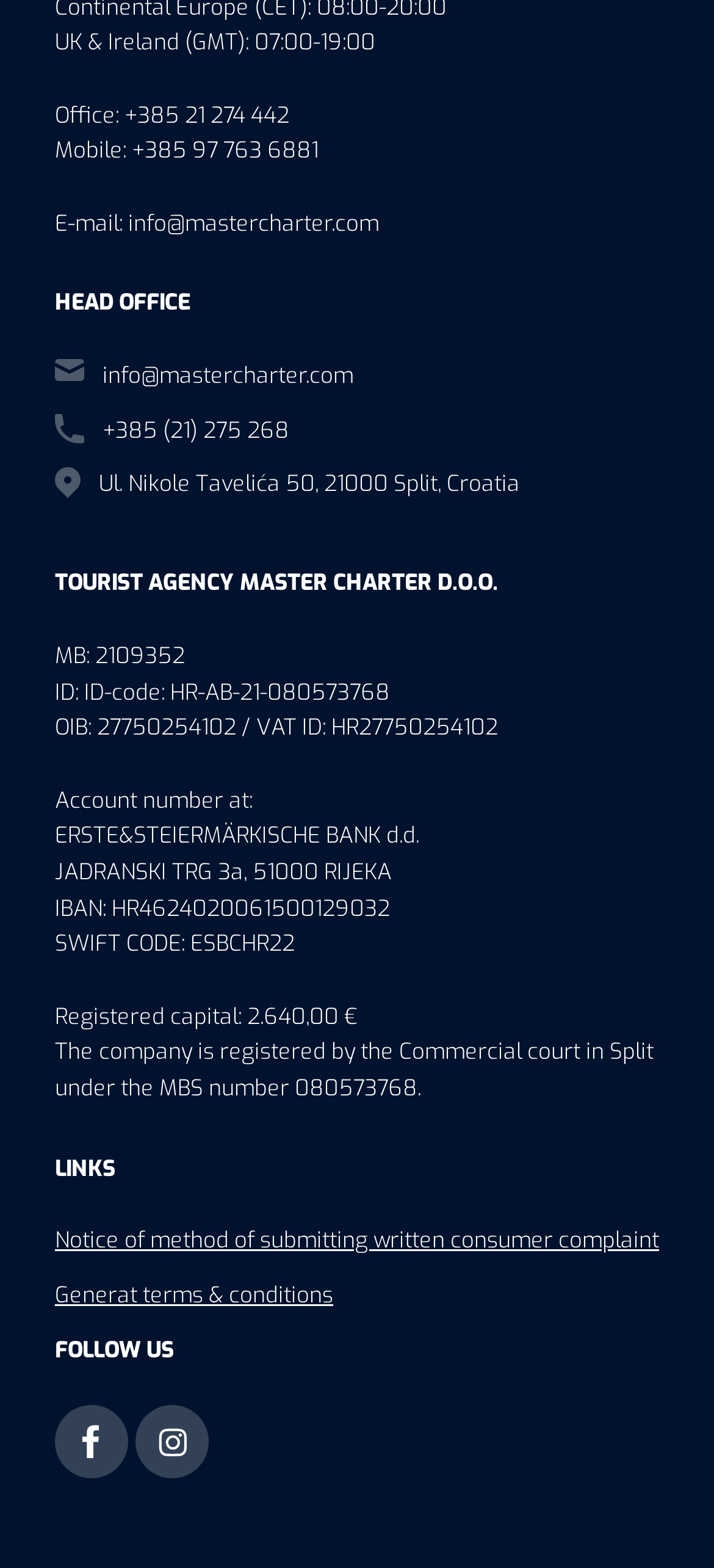Find and provide the bounding box coordinates for the UI element described here: "International google voice". The coordinates should be given as four float numbers between 0 and 1: [left, top, right, bottom].

None